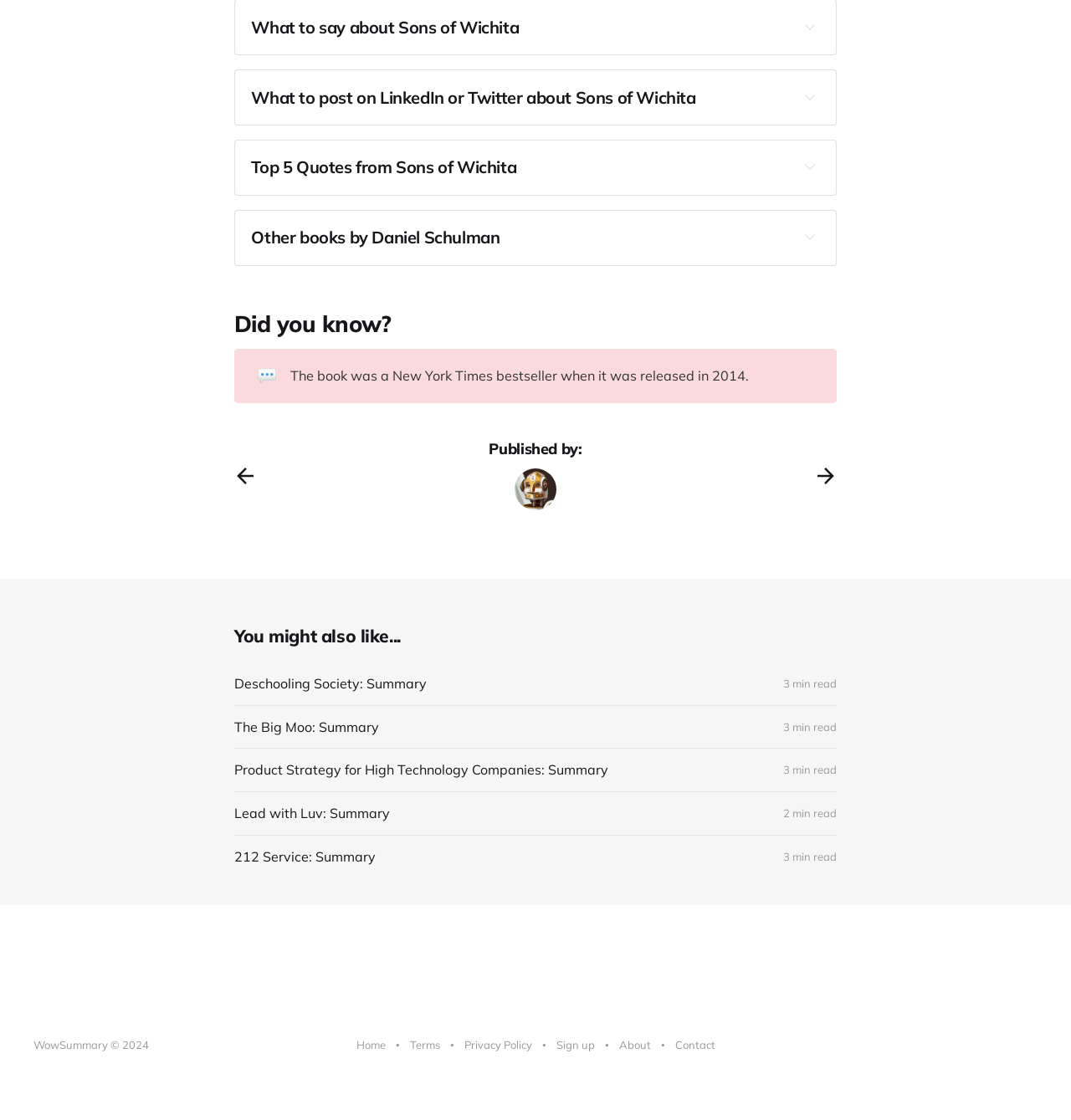Locate the bounding box coordinates of the element you need to click to accomplish the task described by this instruction: "Click the button to share on LinkedIn or Twitter".

[0.747, 0.015, 0.765, 0.033]